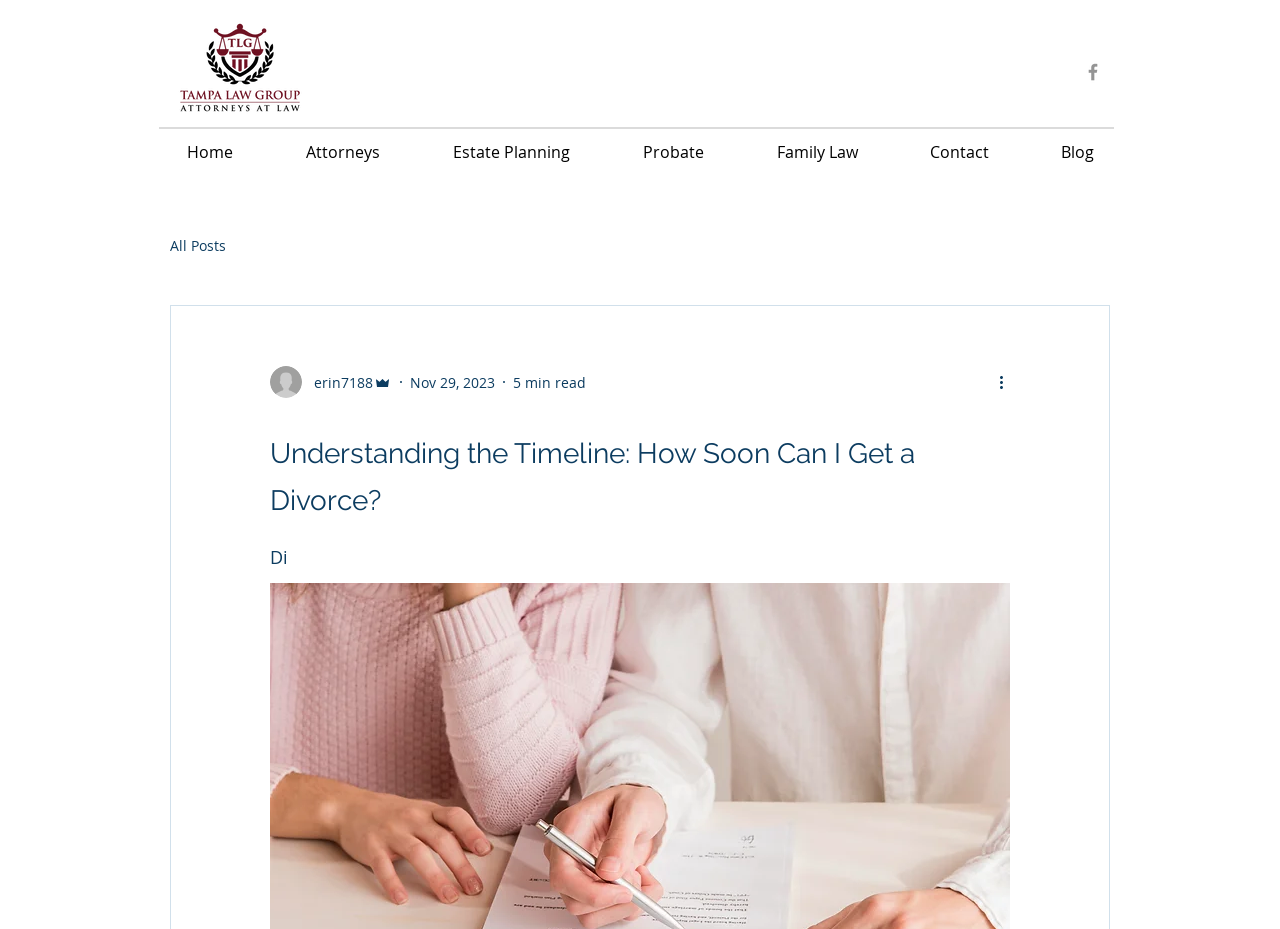Using the description "aria-label="More actions"", predict the bounding box of the relevant HTML element.

[0.778, 0.398, 0.797, 0.424]